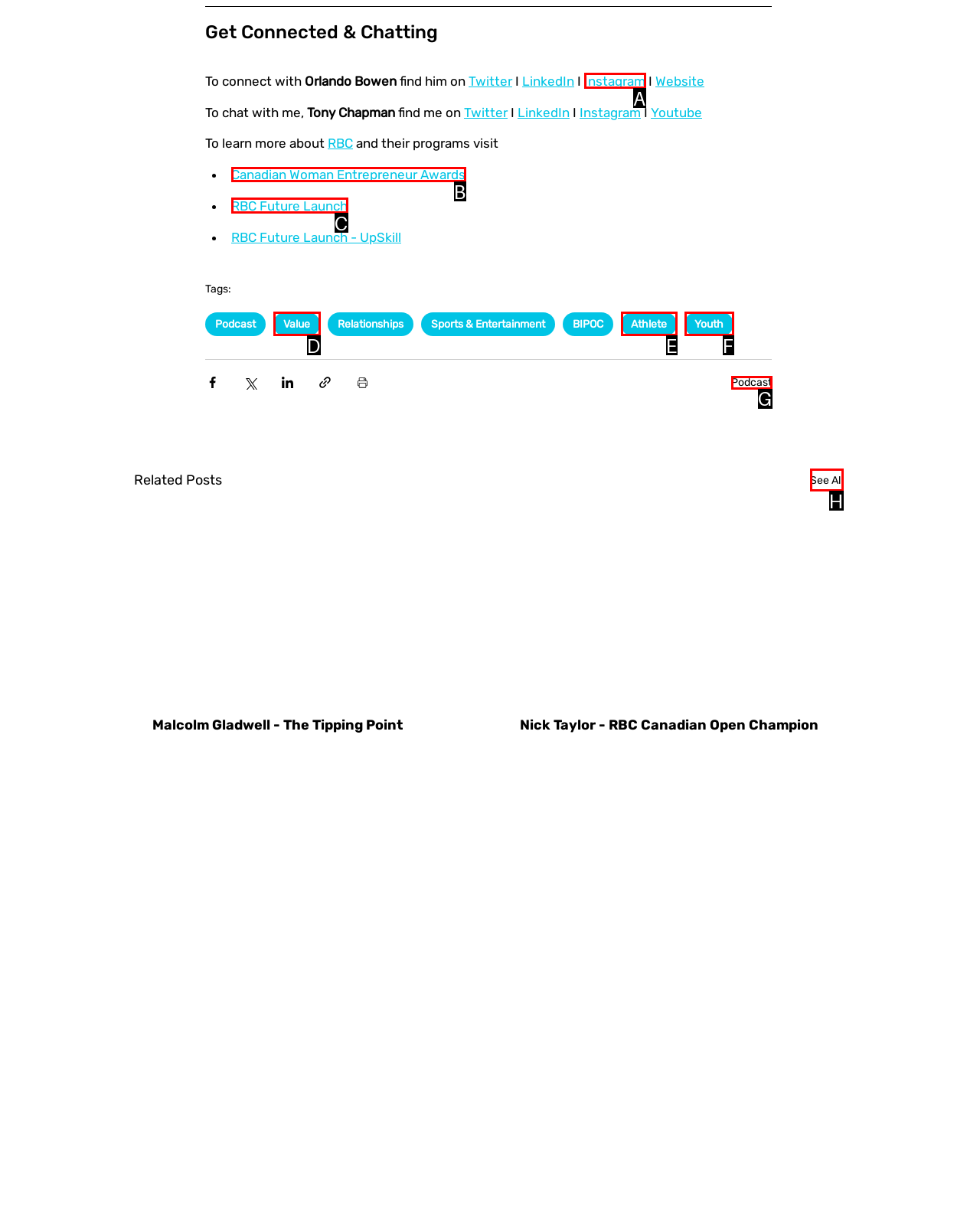Identify the HTML element I need to click to complete this task: Visit the Canadian Woman Entrepreneur Awards page Provide the option's letter from the available choices.

B